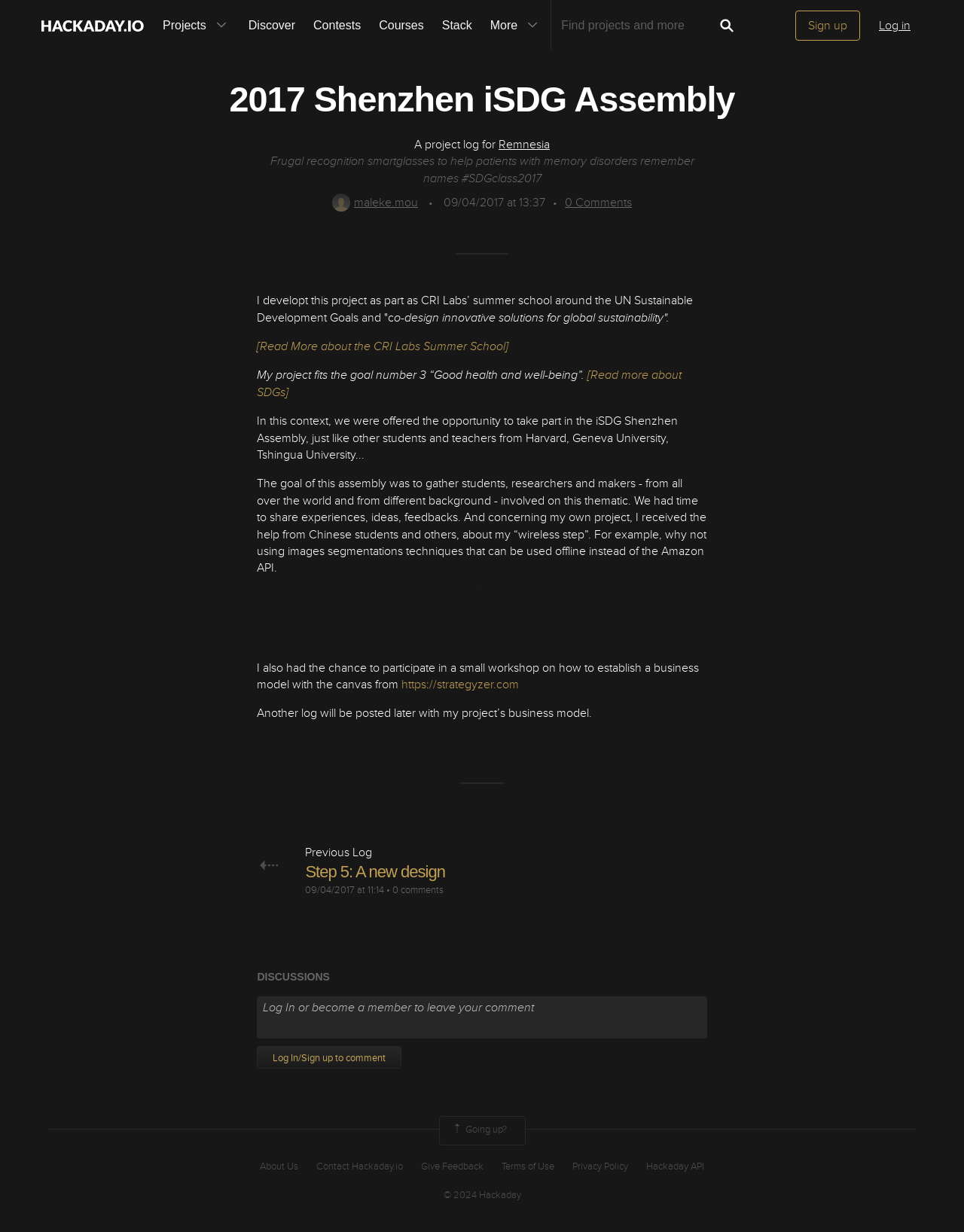Determine the bounding box coordinates of the section to be clicked to follow the instruction: "View the project log for Remnesia". The coordinates should be given as four float numbers between 0 and 1, formatted as [left, top, right, bottom].

[0.517, 0.111, 0.57, 0.123]